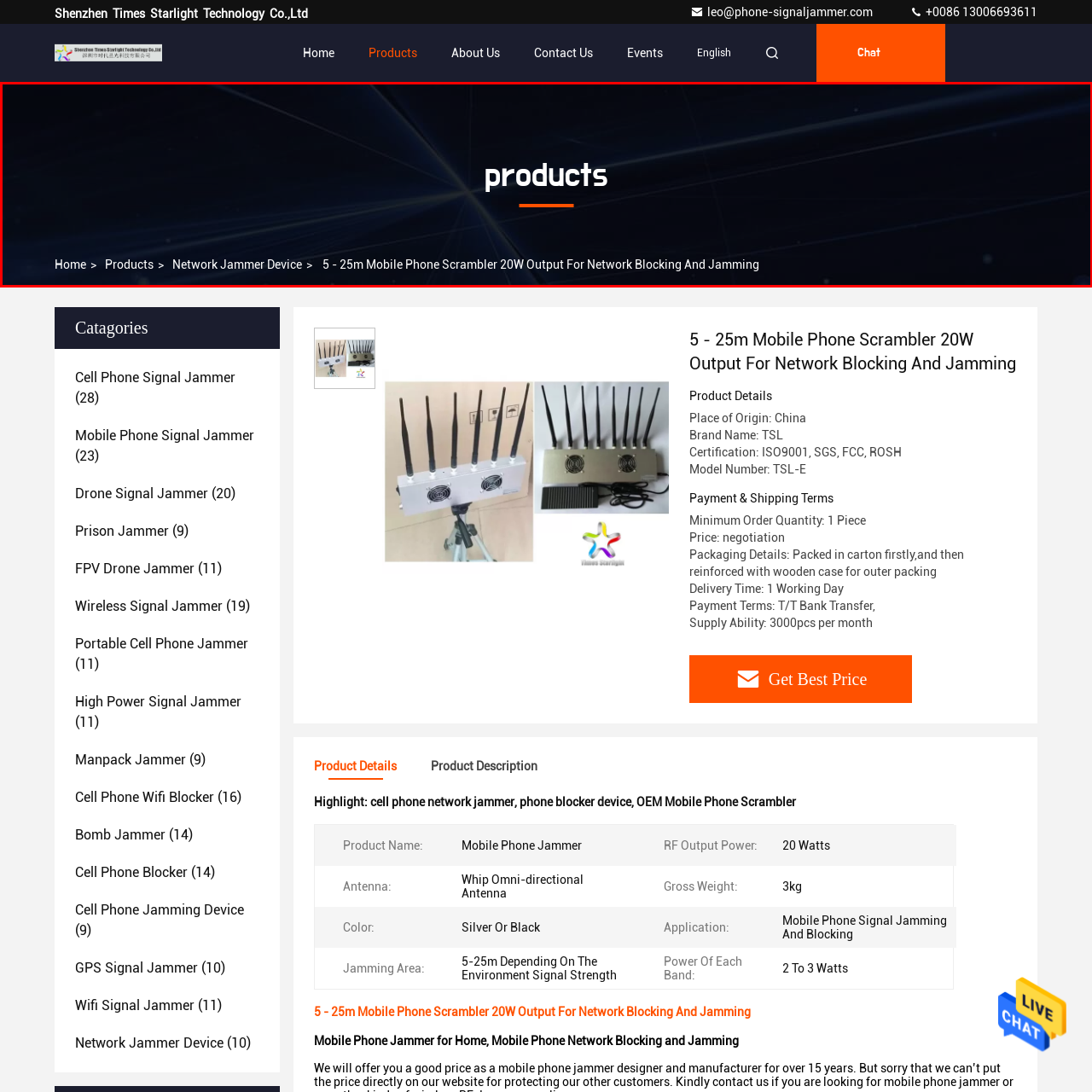Explain in detail the content of the image enclosed by the red outline.

This image showcases the "products" section of a website specializing in network jammer devices, specifically highlighting the "5 - 25m Mobile Phone Scrambler" with a 20W output, designed for network blocking and jamming. The backdrop features a modern, dynamic design, complemented by a sleek, dark gradient that emphasizes the high-tech nature of the products offered. Set within a structured navigation format, the image also indicates pathways for users to explore various product categories, contributing to a user-friendly experience as they seek mobile signal disruption technologies.